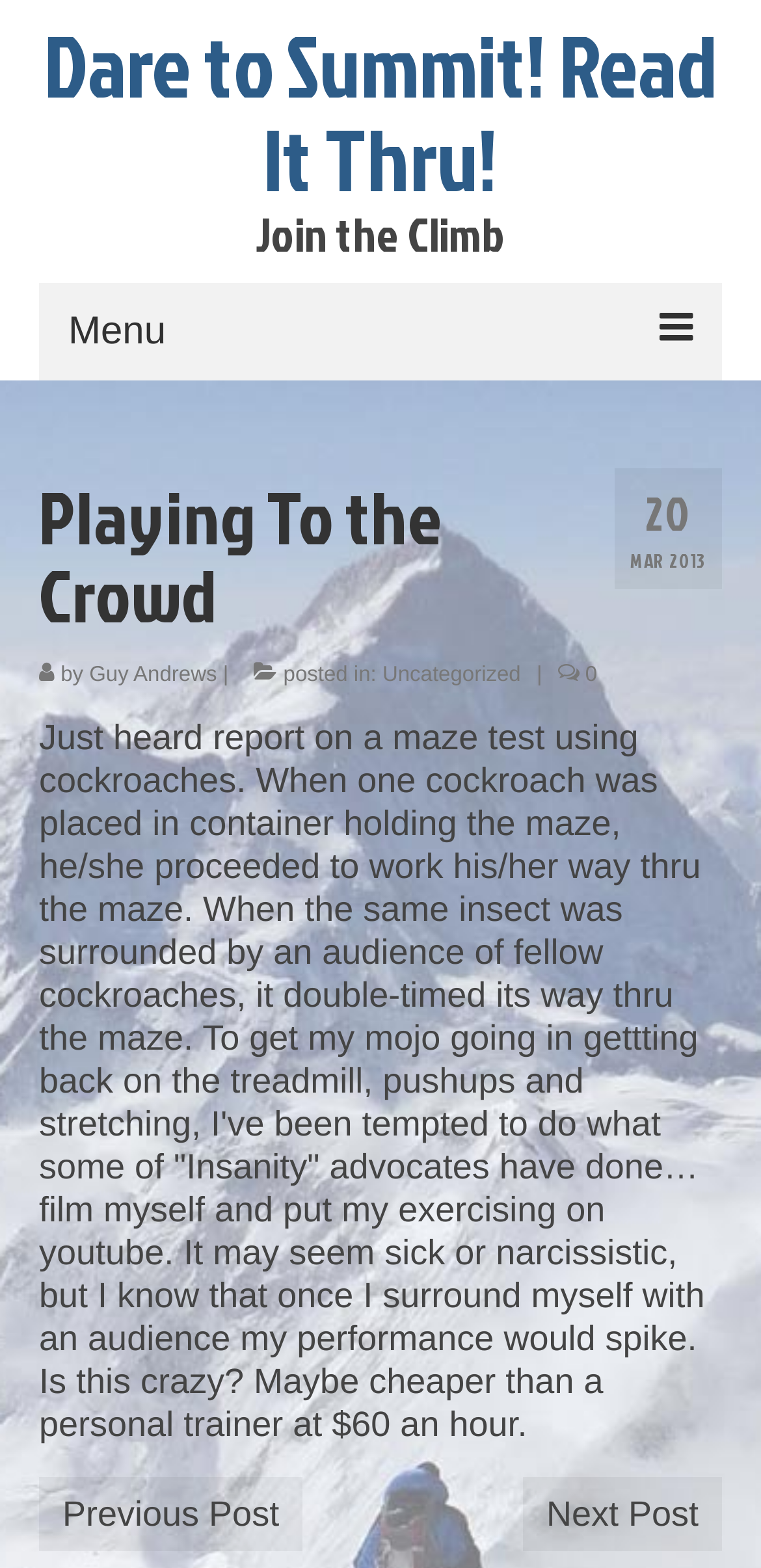Provide the bounding box coordinates of the HTML element this sentence describes: "About". The bounding box coordinates consist of four float numbers between 0 and 1, i.e., [left, top, right, bottom].

[0.077, 0.255, 0.923, 0.306]